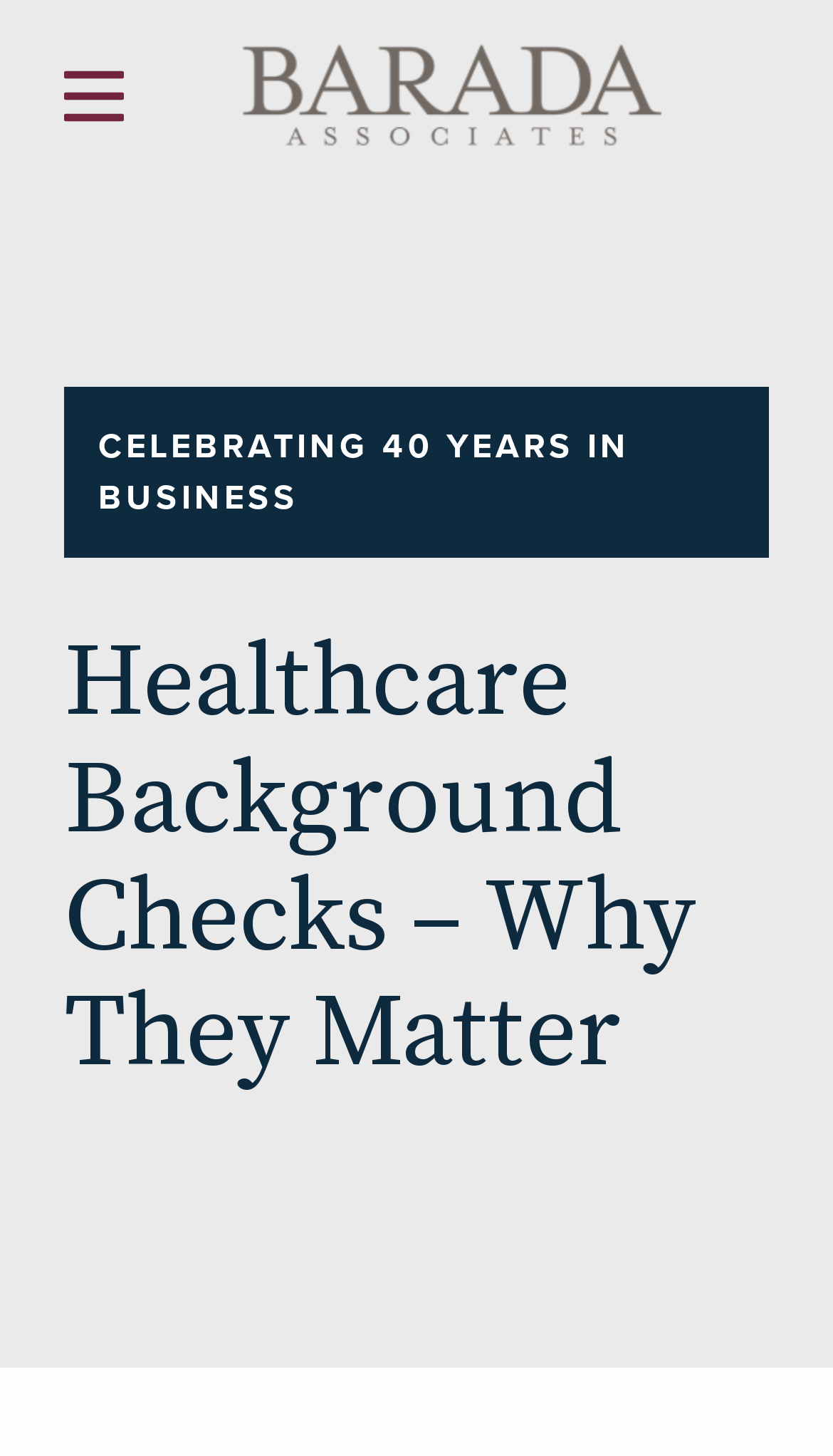Create a detailed description of the webpage's content and layout.

The webpage is about Barada Associates, a company that provides background check services, particularly in the healthcare industry. At the top left of the page, there is a logo image of Barada Associates. Next to the logo, there is a search box with a "SEARCH" label. 

Below the search box, there are two columns of links. The left column has links to various industries, including employment, academic, criminal, references, drug testing, cognitive, software, media search, and more. The right column has links to about, team, roots, clients, partners, join, and other related pages.

In the main content area, there is a heading that reads "Healthcare Background Checks – Why They Matter". Below the heading, there is a static text block that says "CELEBRATING 40 YEARS IN BUSINESS". The main content area also has a canvas element that takes up most of the page's width and height.

The webpage has a total of 24 links, 3 static text blocks, 1 image, 1 search box, and 1 canvas element. The links are organized into two columns, with the left column having links to industries and the right column having links to about, team, and other related pages.